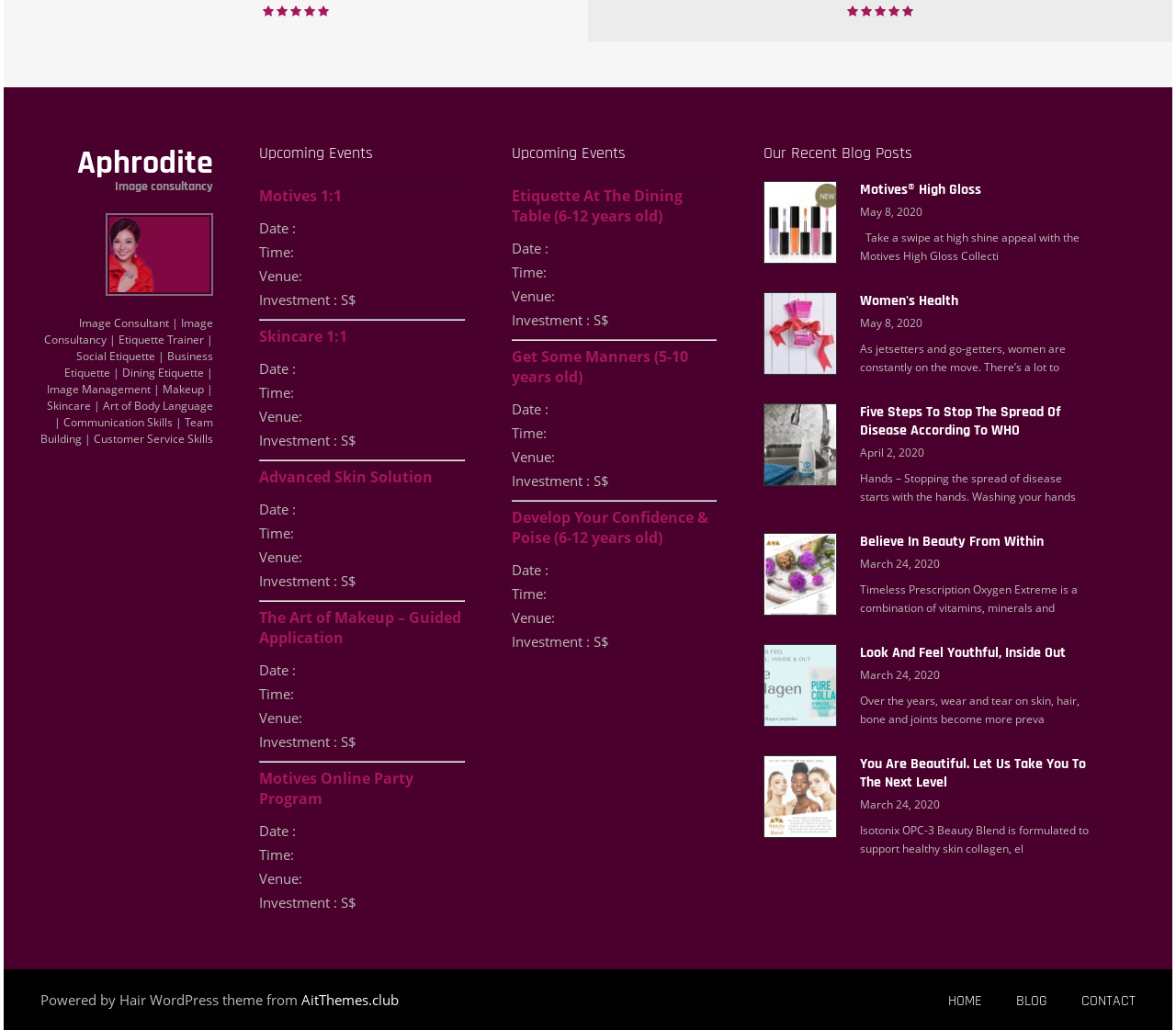Find the bounding box coordinates of the element's region that should be clicked in order to follow the given instruction: "Check the 'Upcoming Events' section". The coordinates should consist of four float numbers between 0 and 1, i.e., [left, top, right, bottom].

[0.221, 0.138, 0.396, 0.16]